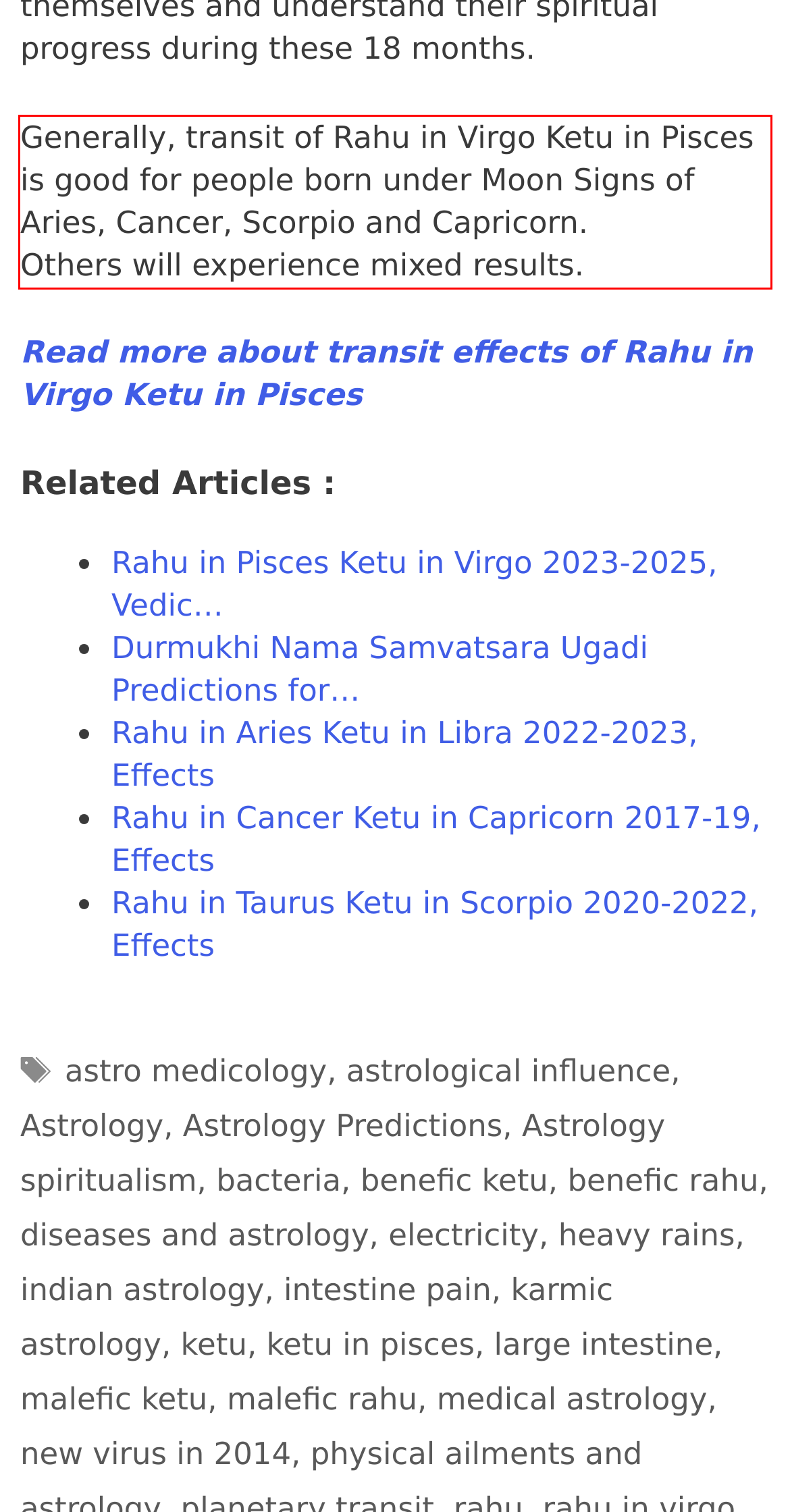You have a screenshot of a webpage where a UI element is enclosed in a red rectangle. Perform OCR to capture the text inside this red rectangle.

Generally, transit of Rahu in Virgo Ketu in Pisces is good for people born under Moon Signs of Aries, Cancer, Scorpio and Capricorn. Others will experience mixed results.